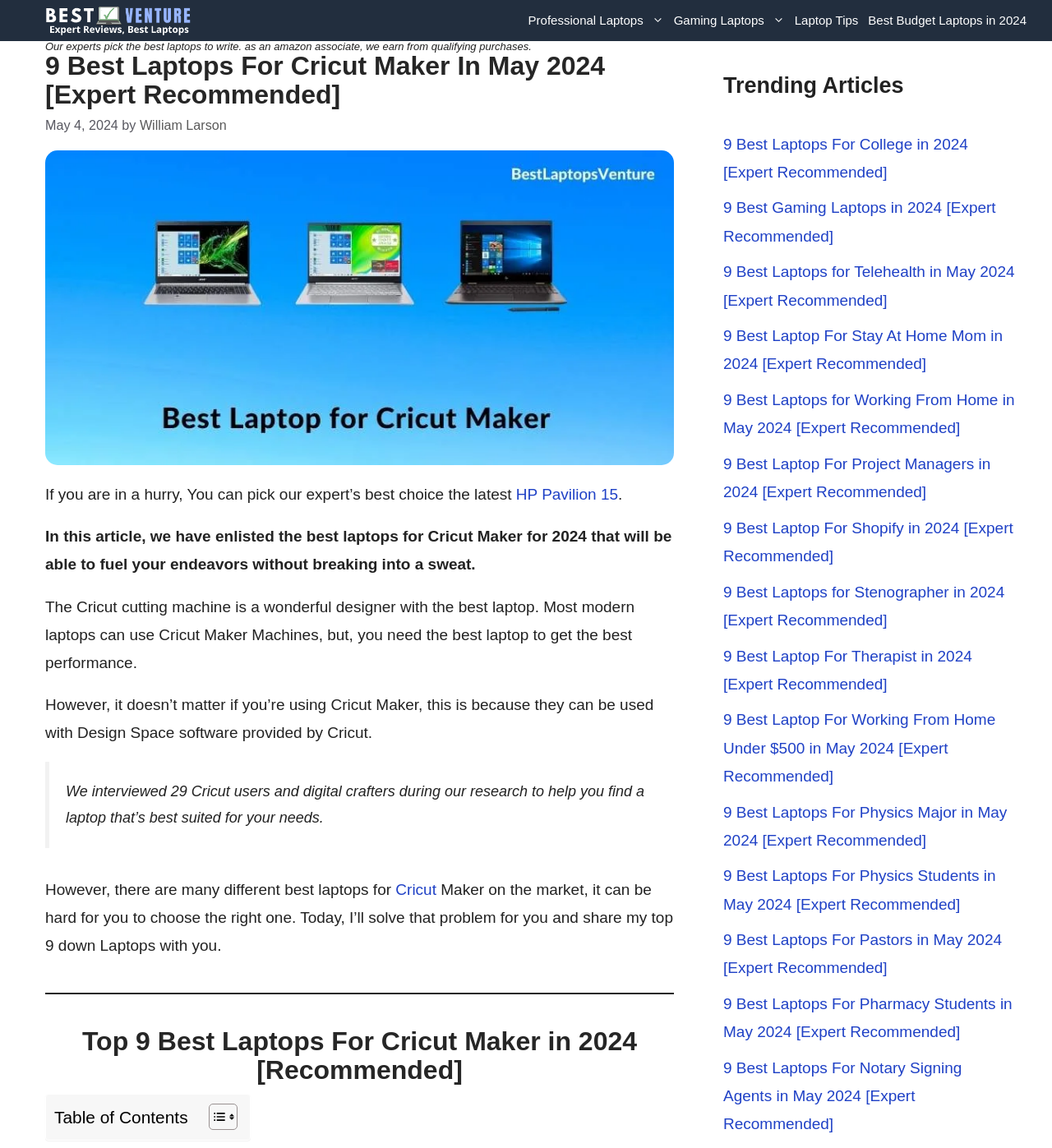Identify and provide the main heading of the webpage.

9 Best Laptops For Cricut Maker In May 2024 [Expert Recommended]